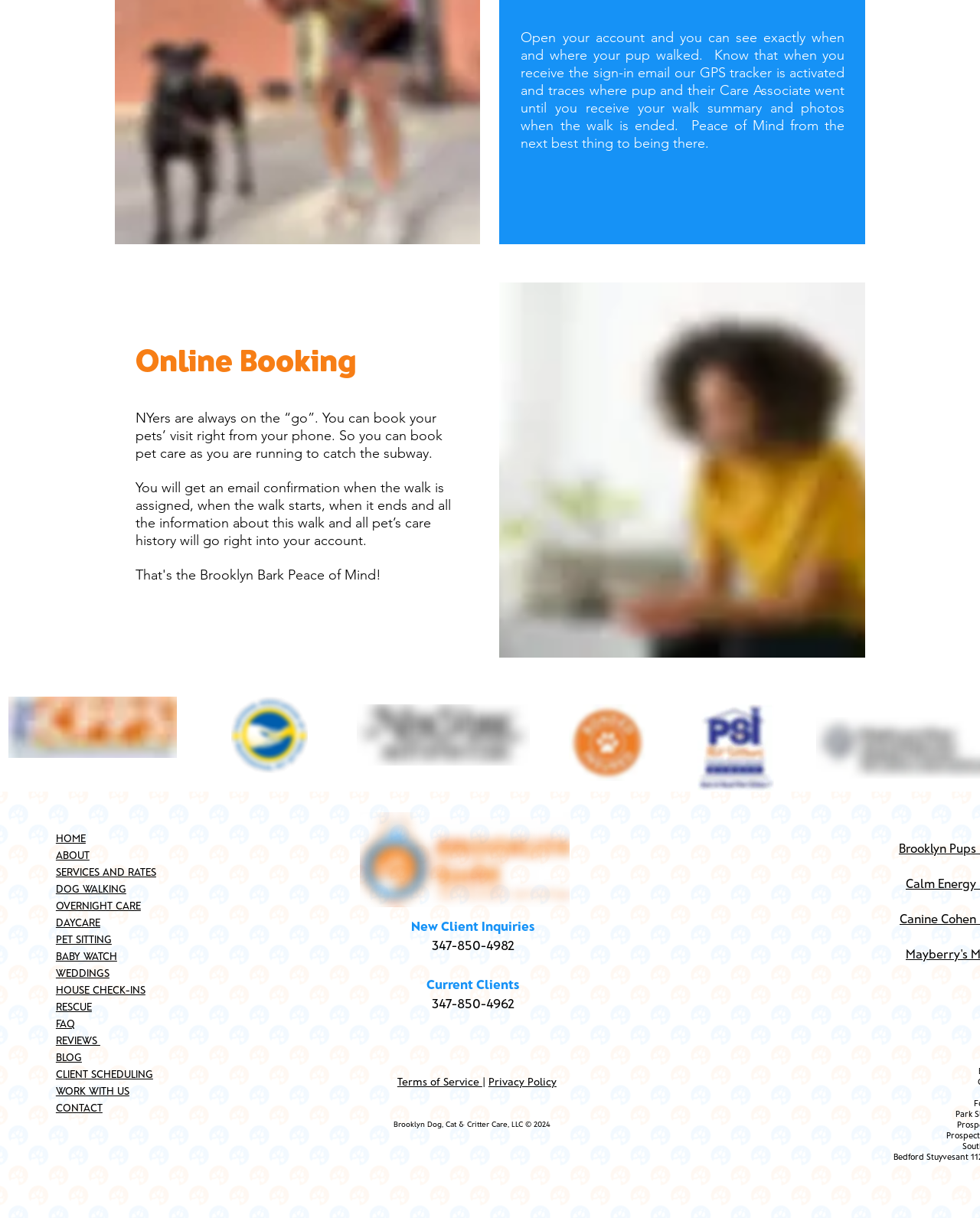Determine the bounding box coordinates (top-left x, top-left y, bottom-right x, bottom-right y) of the UI element described in the following text: SERVICES AND RATES

[0.057, 0.71, 0.159, 0.721]